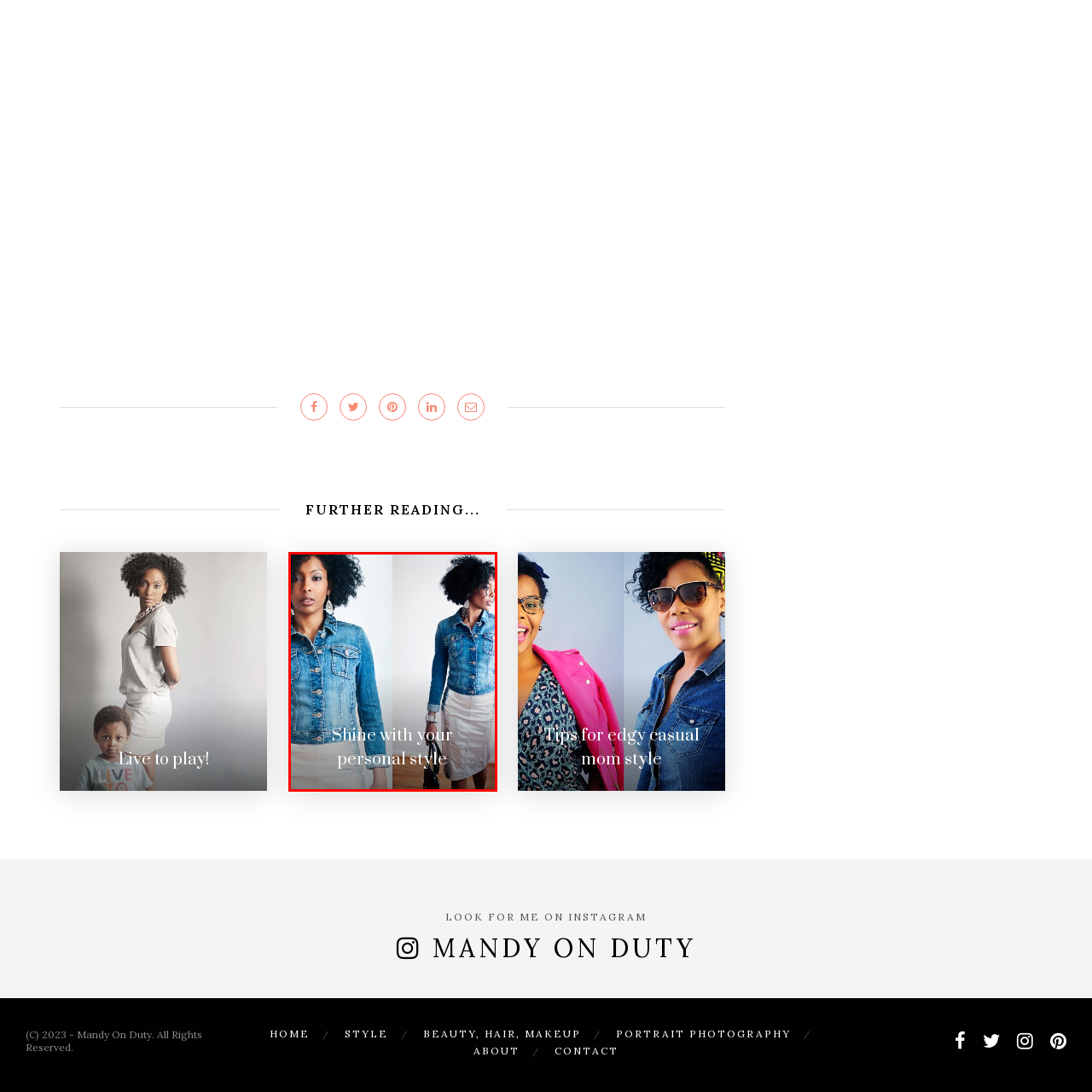Write a comprehensive caption detailing the image within the red boundary.

The image features a stylish individual showcasing a perfect blend of casual and chic fashion. On the left, she wears a classic denim jacket complemented by a white skirt, embodying a modern take on timeless trends. Her confident expression and curled hairstyle add to her vibrant personality. The caption "Shine with your personal style" elegantly captures the essence of individuality and self-expression in fashion, inviting viewers to embrace and celebrate their unique styles. This visual narrative encourages audiences to explore their personal aesthetics and to feel empowered in their choices.